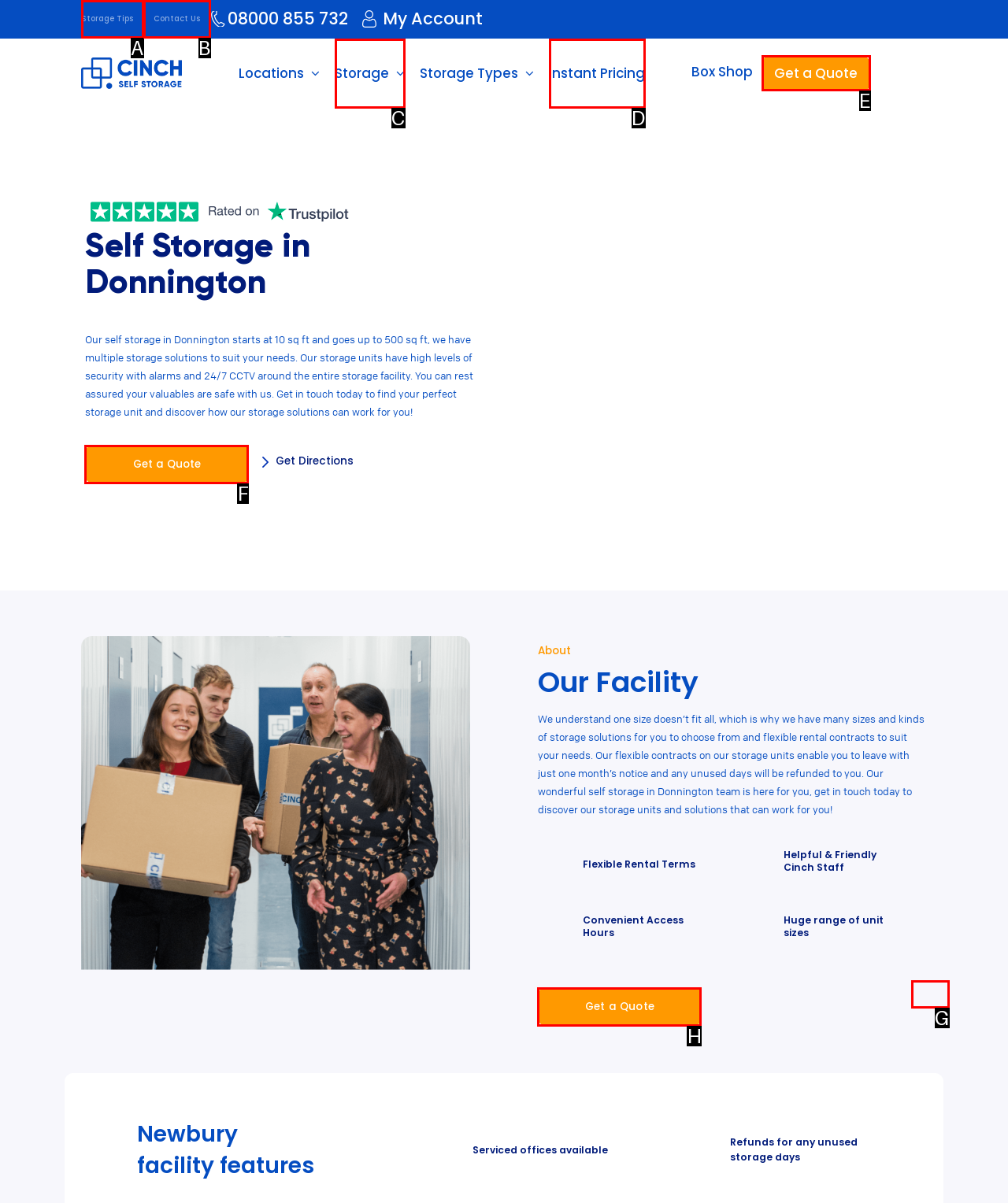Find the HTML element that matches the description provided: Instant Pricing
Answer using the corresponding option letter.

D